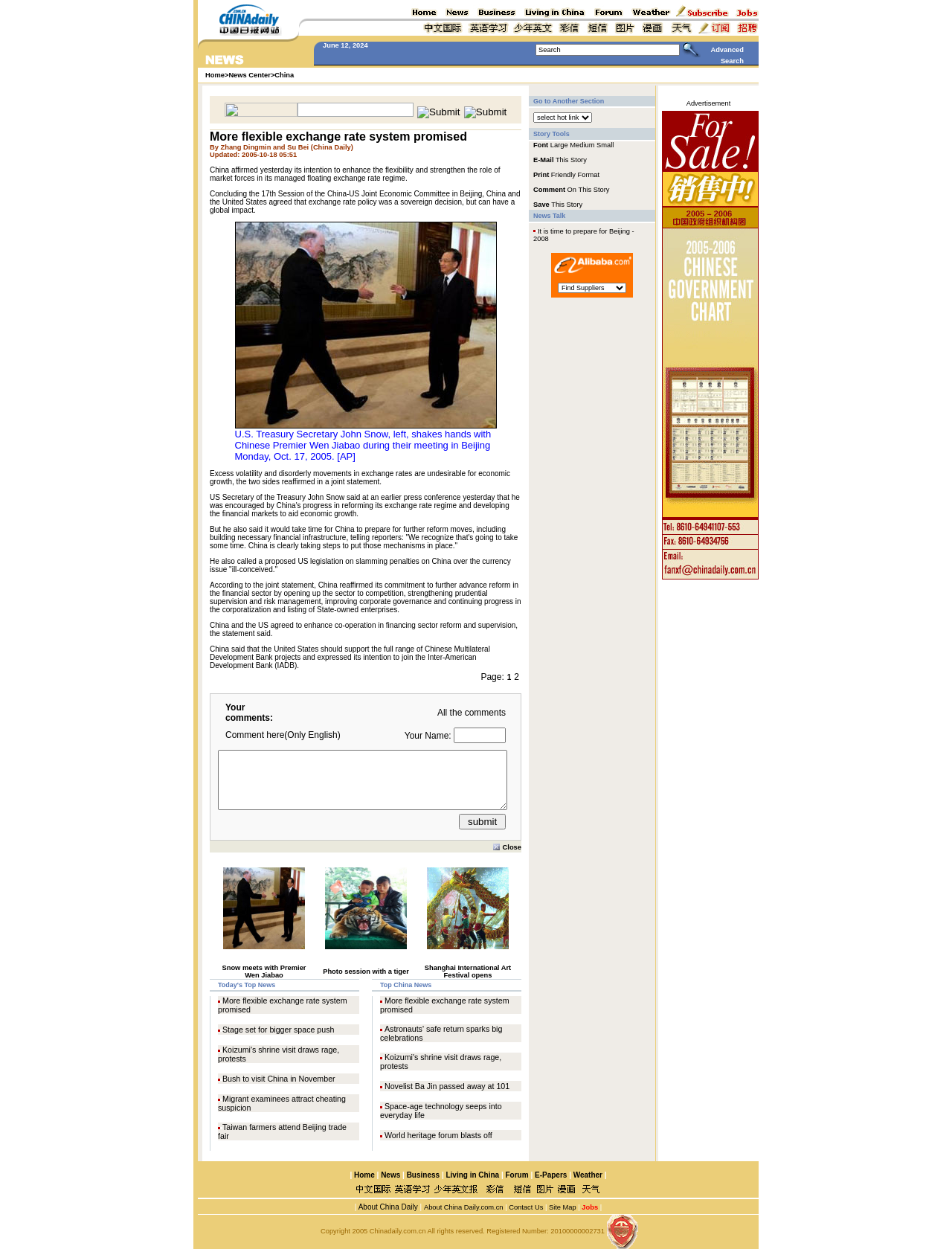Summarize the webpage with intricate details.

This webpage is about a news article titled "More flexible exchange rate system promised". At the top, there is a table with two rows, each containing several cells with images. Below this table, there is a navigation bar with links to "Home", "News Center", and "China".

The main content of the article is divided into two sections. The first section is a brief summary of the article, and the second section is the full article. The full article discusses China's intention to enhance the flexibility of its exchange rate system and strengthen the role of market forces. It also mentions the agreement between China and the US on exchange rate policy and the joint statement issued after the 17th Session of the China-US Joint Economic Committee.

On the right side of the article, there is a table with several rows, each containing a cell with an image and a cell with text. The text includes the title of the article, the authors' names, and the date of publication.

At the bottom of the page, there is a comment section with a text box and a submit button. Users can enter their comments and submit them. There are also links to navigate to other pages of the article.

Throughout the page, there are several images, including a photo of US Treasury Secretary John Snow shaking hands with Chinese Premier Wen Jiabao.